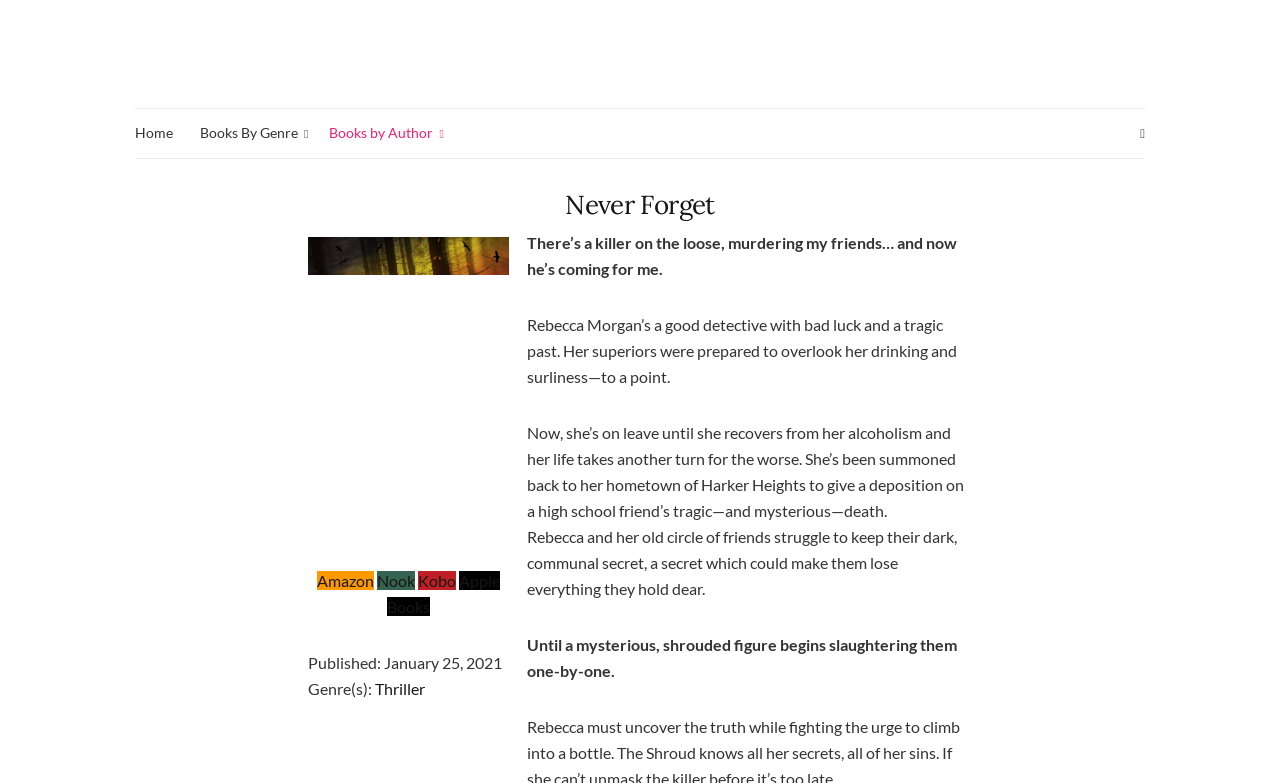Identify the bounding box coordinates of the region that needs to be clicked to carry out this instruction: "Buy on Amazon". Provide these coordinates as four float numbers ranging from 0 to 1, i.e., [left, top, right, bottom].

[0.248, 0.729, 0.292, 0.754]